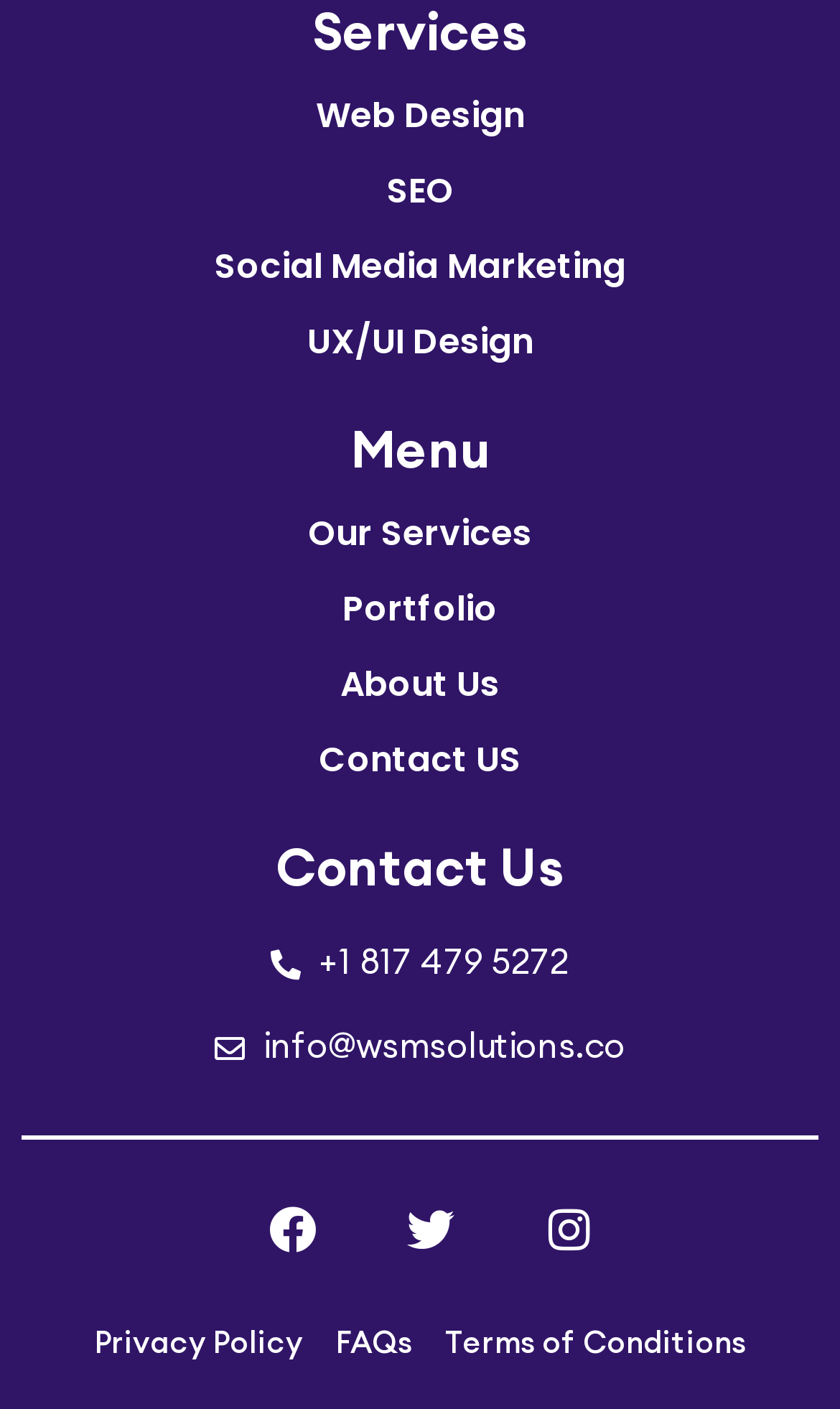Please give a succinct answer to the question in one word or phrase:
What additional information is provided at the bottom of the page?

Privacy Policy, FAQs, Terms of Conditions